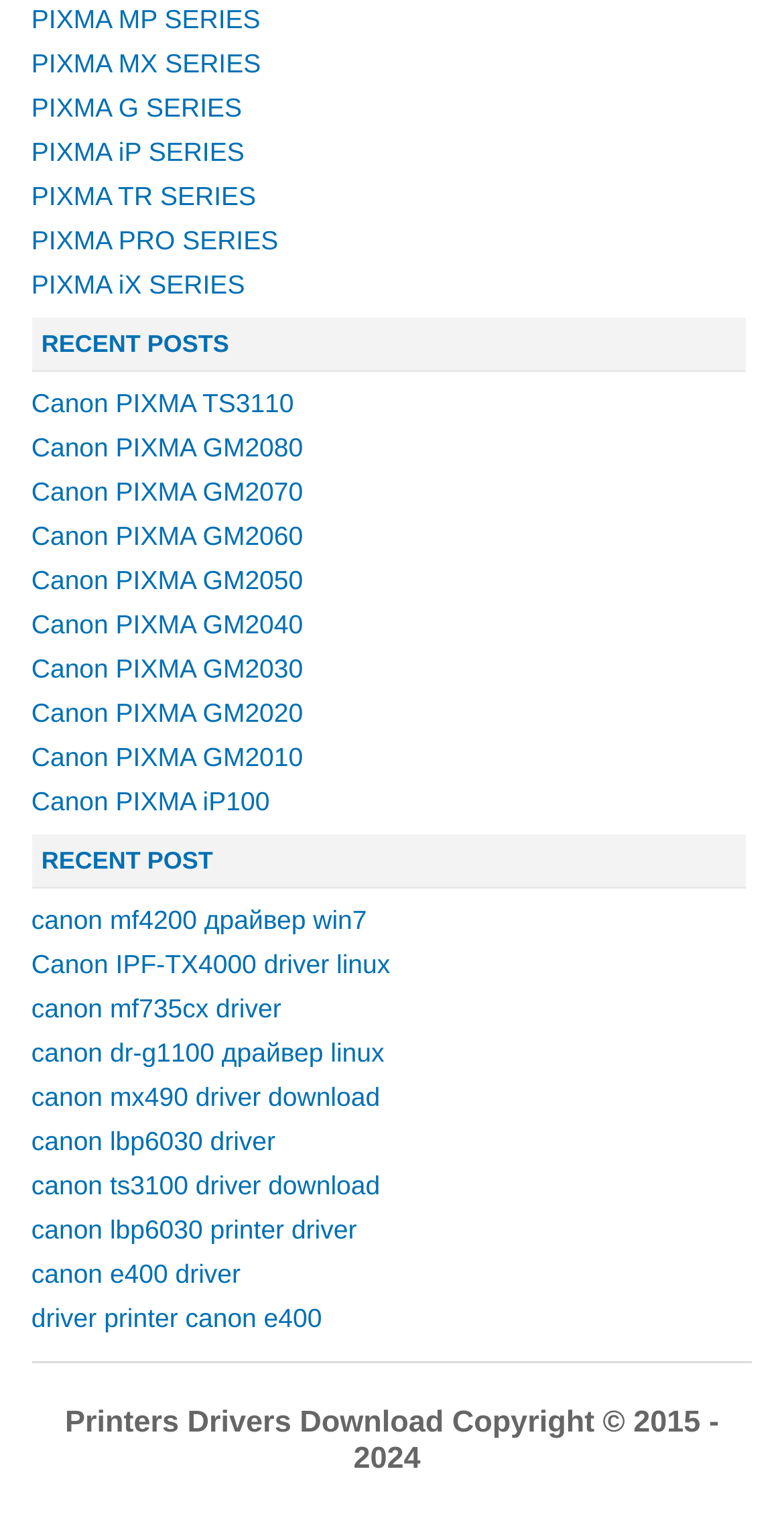What is the copyright year range?
Examine the webpage screenshot and provide an in-depth answer to the question.

By looking at the footer of the webpage, I can see that the copyright year range is 2015 - 2024, as stated in the link 'Printers Drivers Download Copyright © 2015 - 2024'.